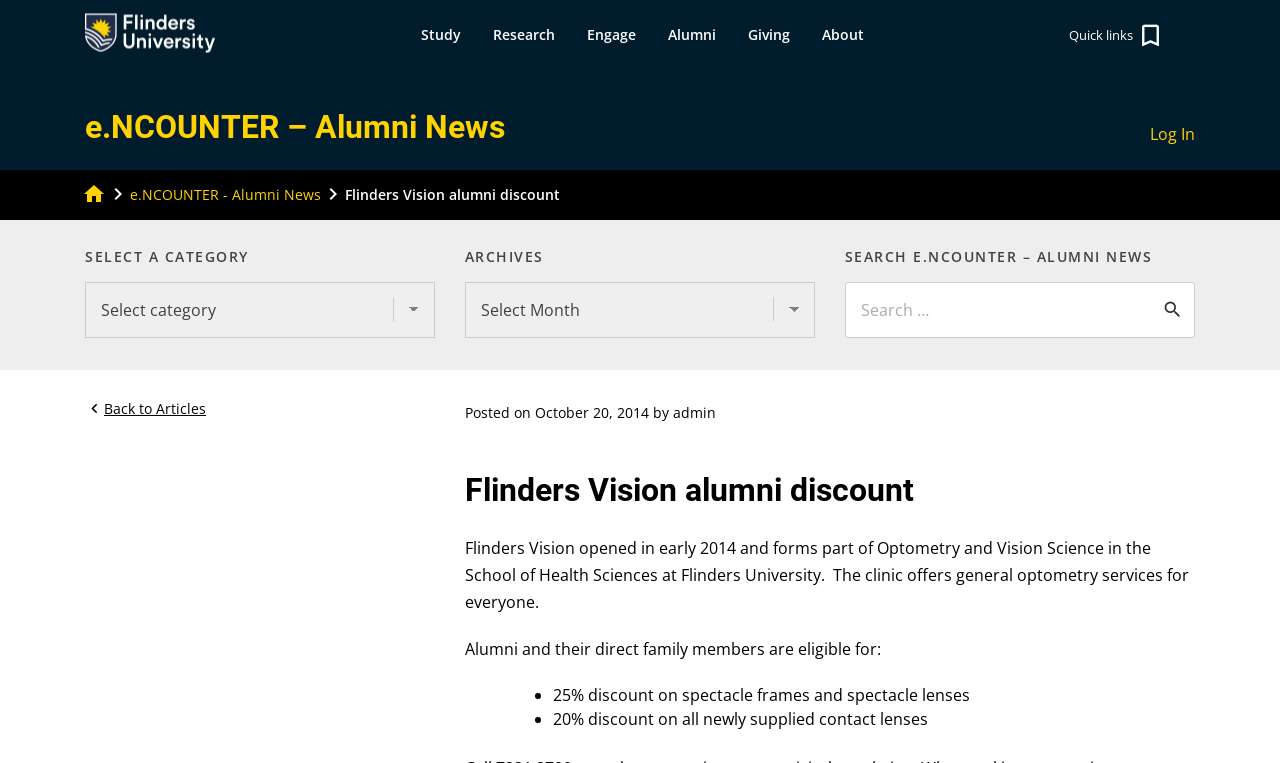What is the category of the current article?
Use the screenshot to answer the question with a single word or phrase.

Alumni News